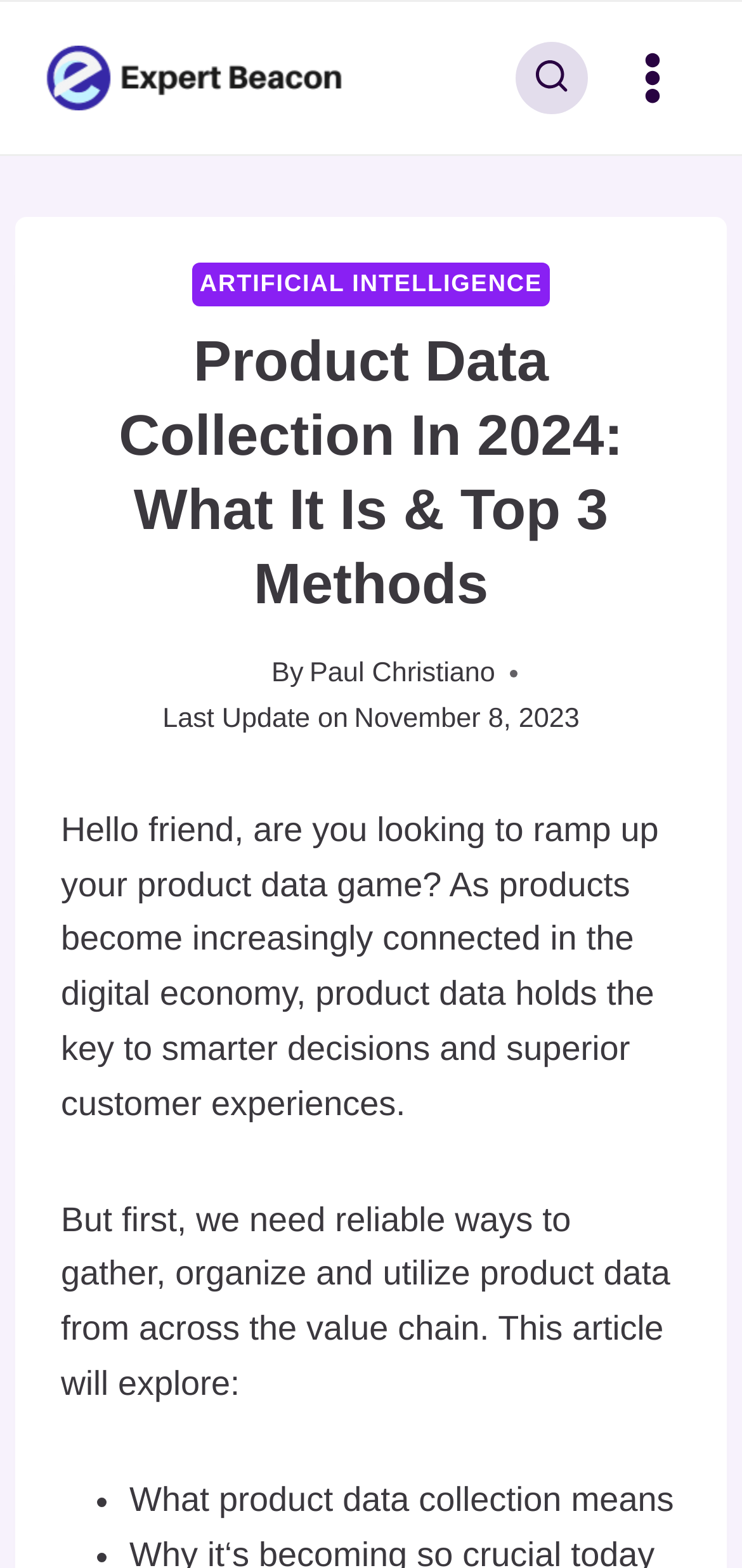What is the author's name?
Give a single word or phrase answer based on the content of the image.

Paul Christiano